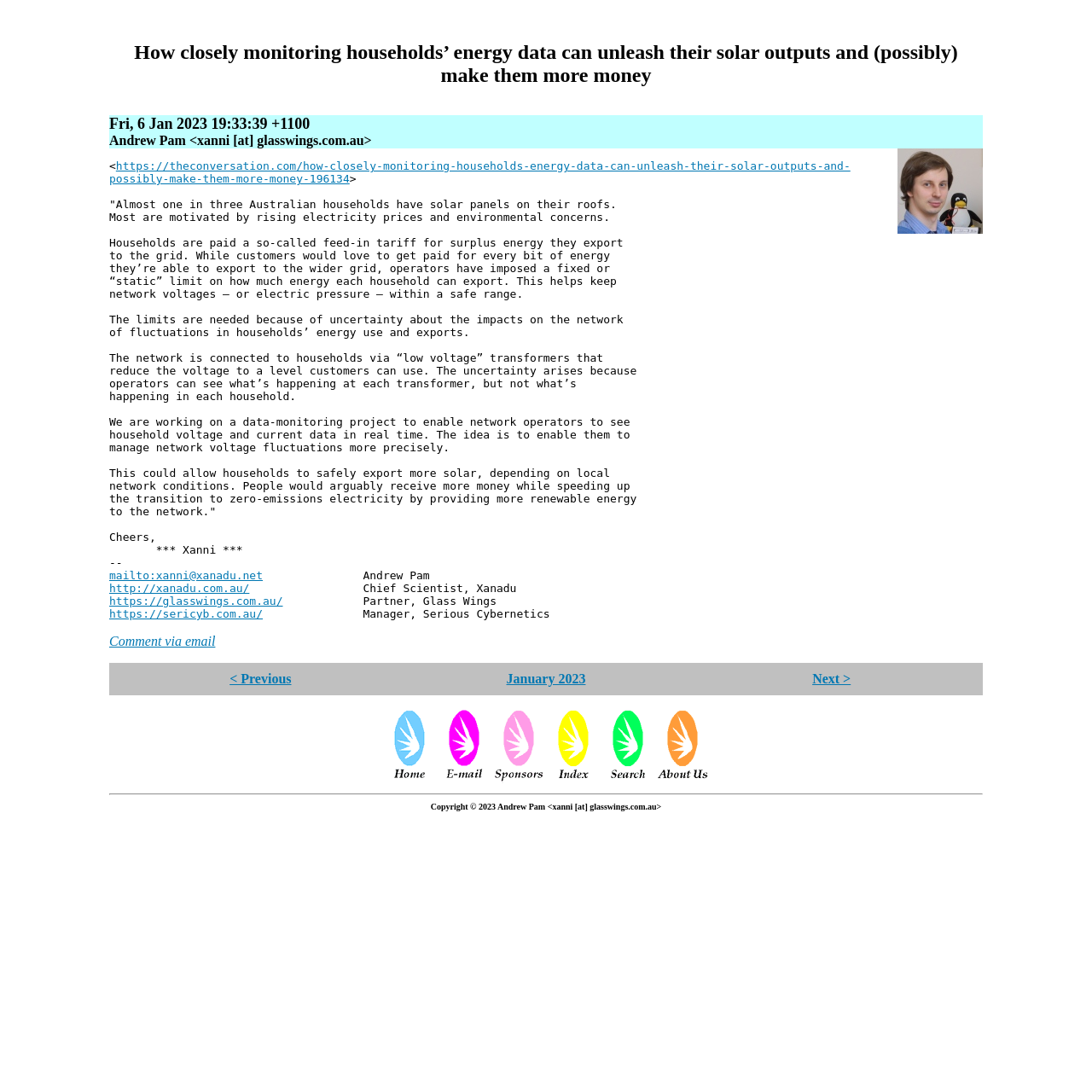Provide the bounding box coordinates of the area you need to click to execute the following instruction: "View the author's profile".

[0.1, 0.122, 0.9, 0.136]